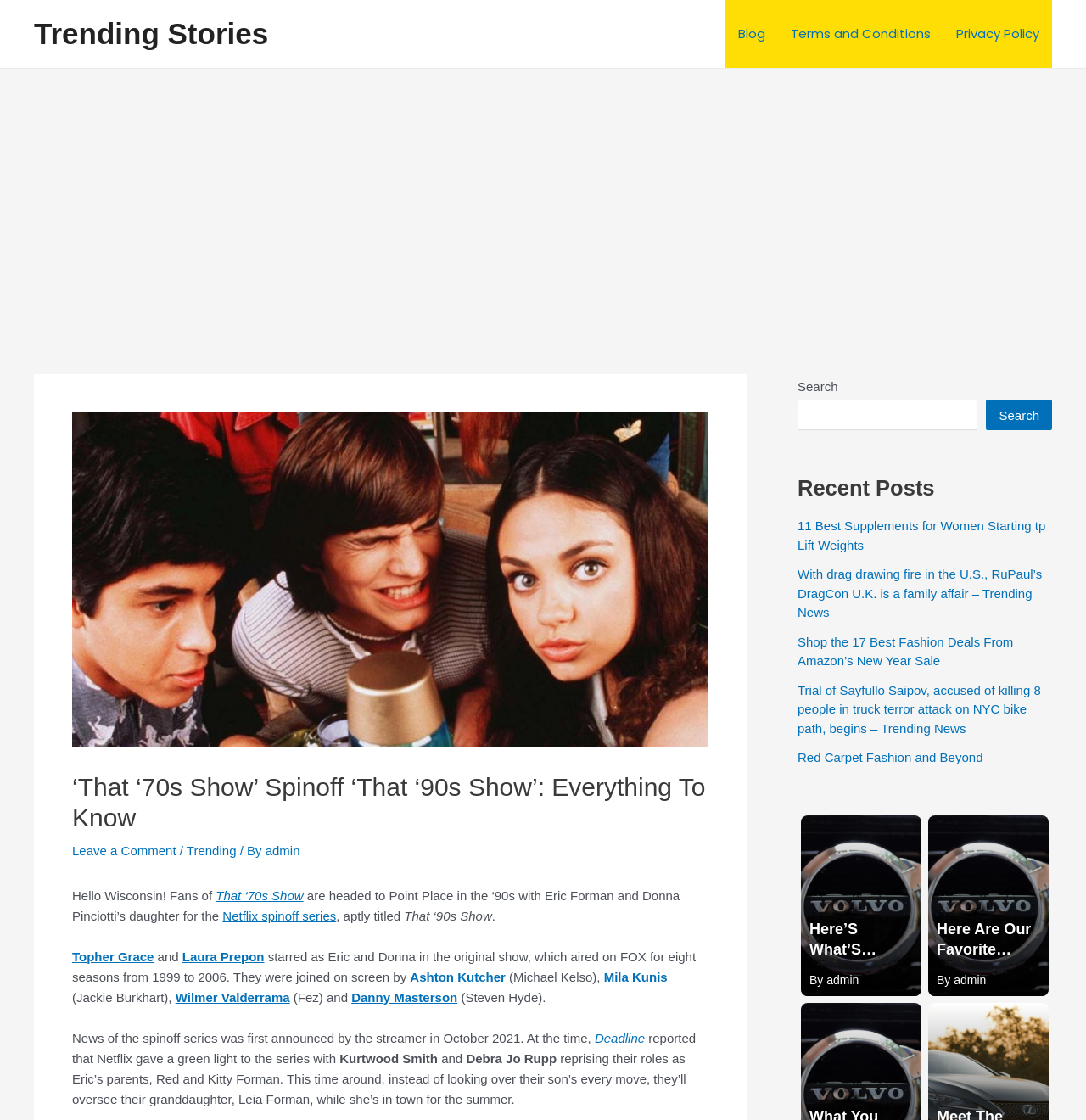Give a complete and precise description of the webpage's appearance.

This webpage is about the Netflix spinoff series "That '90s Show", a continuation of the popular TV show "That '70s Show". At the top of the page, there is a navigation bar with links to "Blog", "Terms and Conditions", and "Privacy Policy". Below the navigation bar, there is a large advertisement iframe that takes up most of the width of the page.

The main content of the page is an article about the new spinoff series. The article title, "‘That ‘70s Show’ Spinoff ‘That ‘90s Show’: Everything to Know", is displayed prominently at the top of the article section. Below the title, there are links to "Leave a Comment" and "Trending", as well as the author's name, "admin".

The article itself is divided into several paragraphs, with links to relevant topics and names of actors from the original show, such as Topher Grace, Laura Prepon, Ashton Kutcher, and Mila Kunis. The text describes the premise of the new show, which follows Eric Forman and Donna Pinciotti's daughter as she spends the summer in Point Place in the 1990s.

To the right of the article, there is a search bar with a button to search the site. Below the search bar, there is a section titled "Recent Posts" with links to several other articles on various topics, including fashion, news, and cars. Some of these links have accompanying images.

At the bottom of the page, there are more links to articles, including one about Volvo car engines and another about the new Volvo XC40 Electric. These links also have accompanying images.